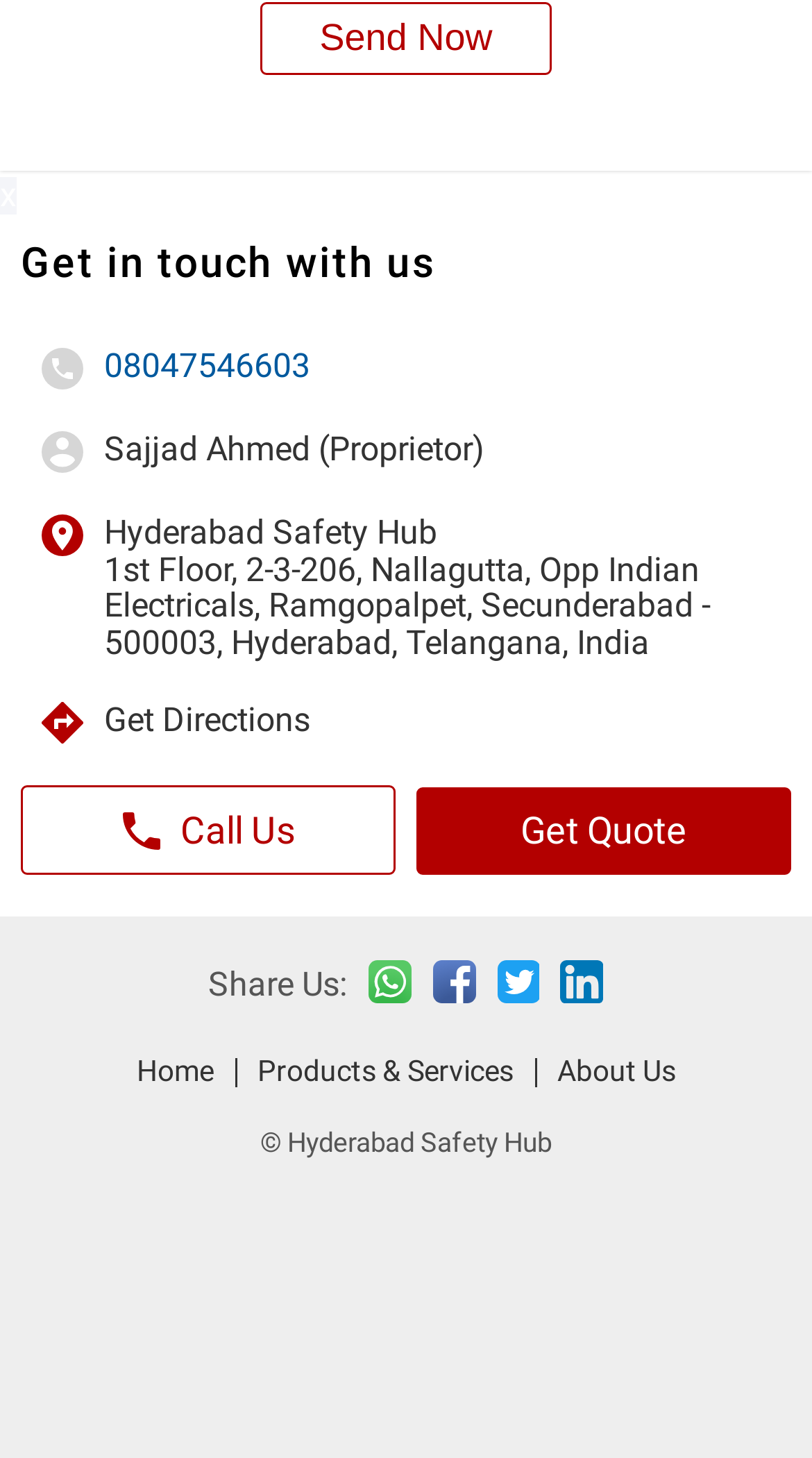Determine the bounding box coordinates in the format (top-left x, top-left y, bottom-right x, bottom-right y). Ensure all values are floating point numbers between 0 and 1. Identify the bounding box of the UI element described by: parent_node: Share Us: aria-label="Twitter"

[0.612, 0.659, 0.665, 0.694]